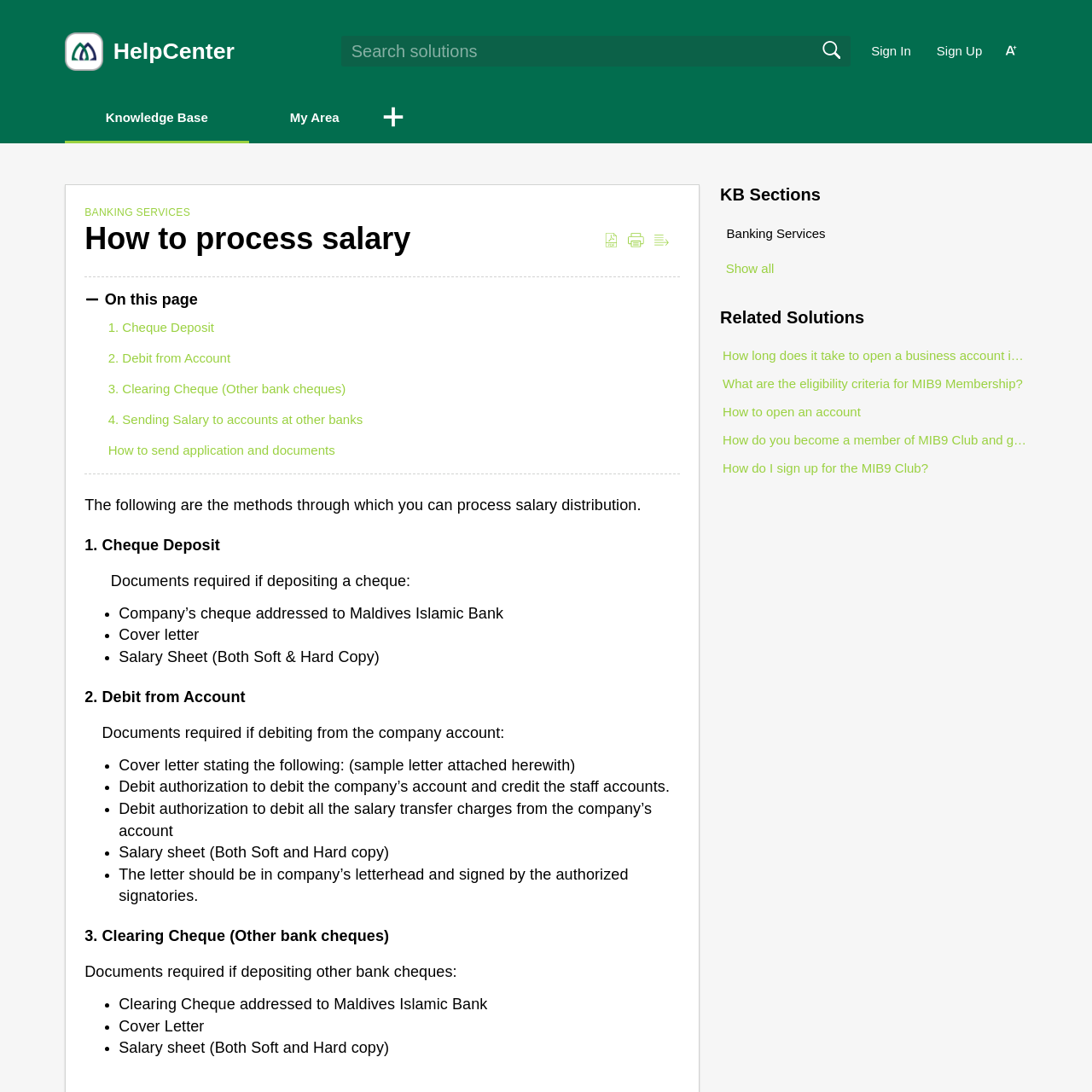Determine the bounding box for the UI element described here: "Skip to Content".

[0.016, 0.039, 0.172, 0.077]